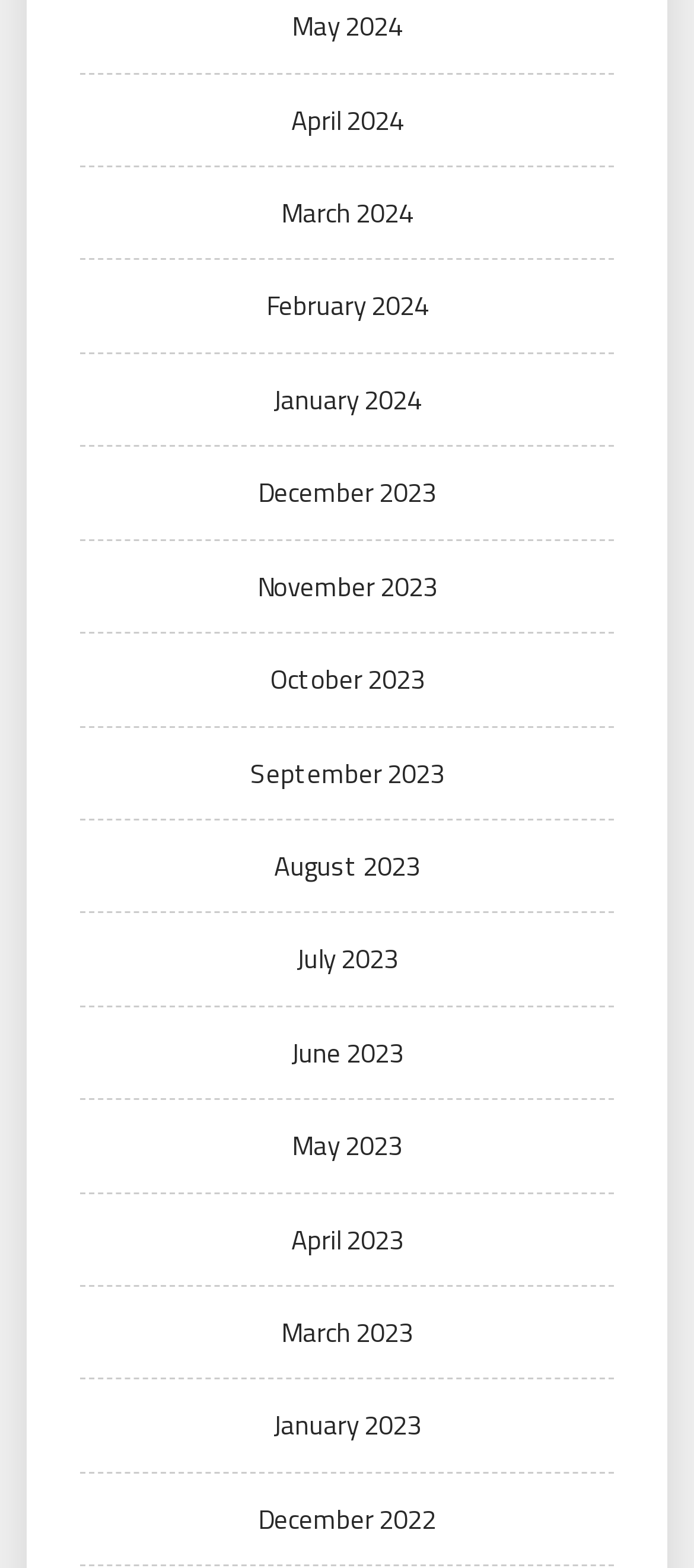Pinpoint the bounding box coordinates of the clickable area needed to execute the instruction: "access December 2022". The coordinates should be specified as four float numbers between 0 and 1, i.e., [left, top, right, bottom].

[0.372, 0.956, 0.628, 0.982]